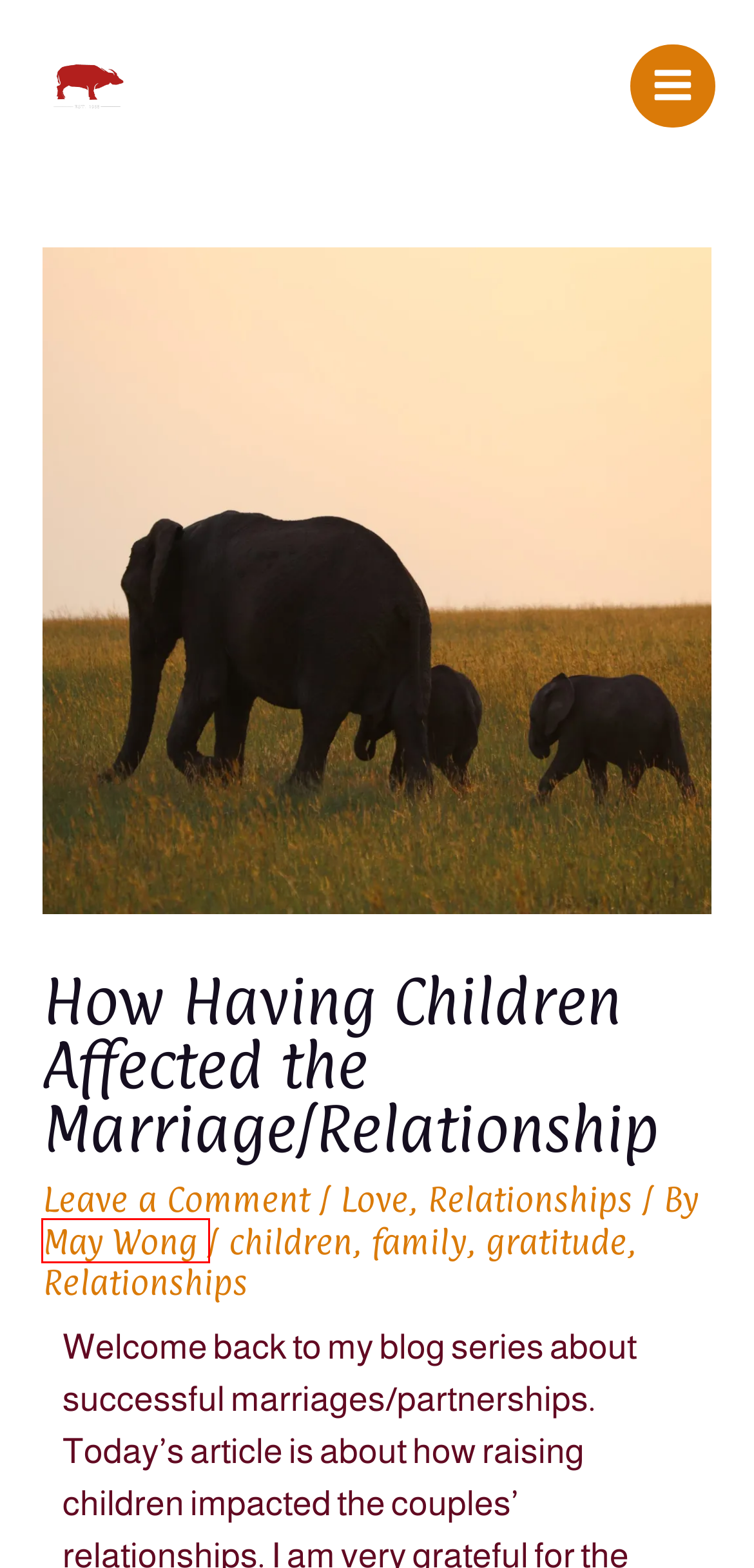You are presented with a screenshot of a webpage containing a red bounding box around an element. Determine which webpage description best describes the new webpage after clicking on the highlighted element. Here are the candidates:
A. Relationships – May Q. Wong
B. What Enthralls You About Your Spouse? – May Q. Wong
C. May Wong – May Q. Wong
D. gratitude – May Q. Wong
E. children – May Q. Wong
F. Advice for Successful Marriages/Partnerships – May Q. Wong
G. March 2022 – May Q. Wong
H. Love – May Q. Wong

C